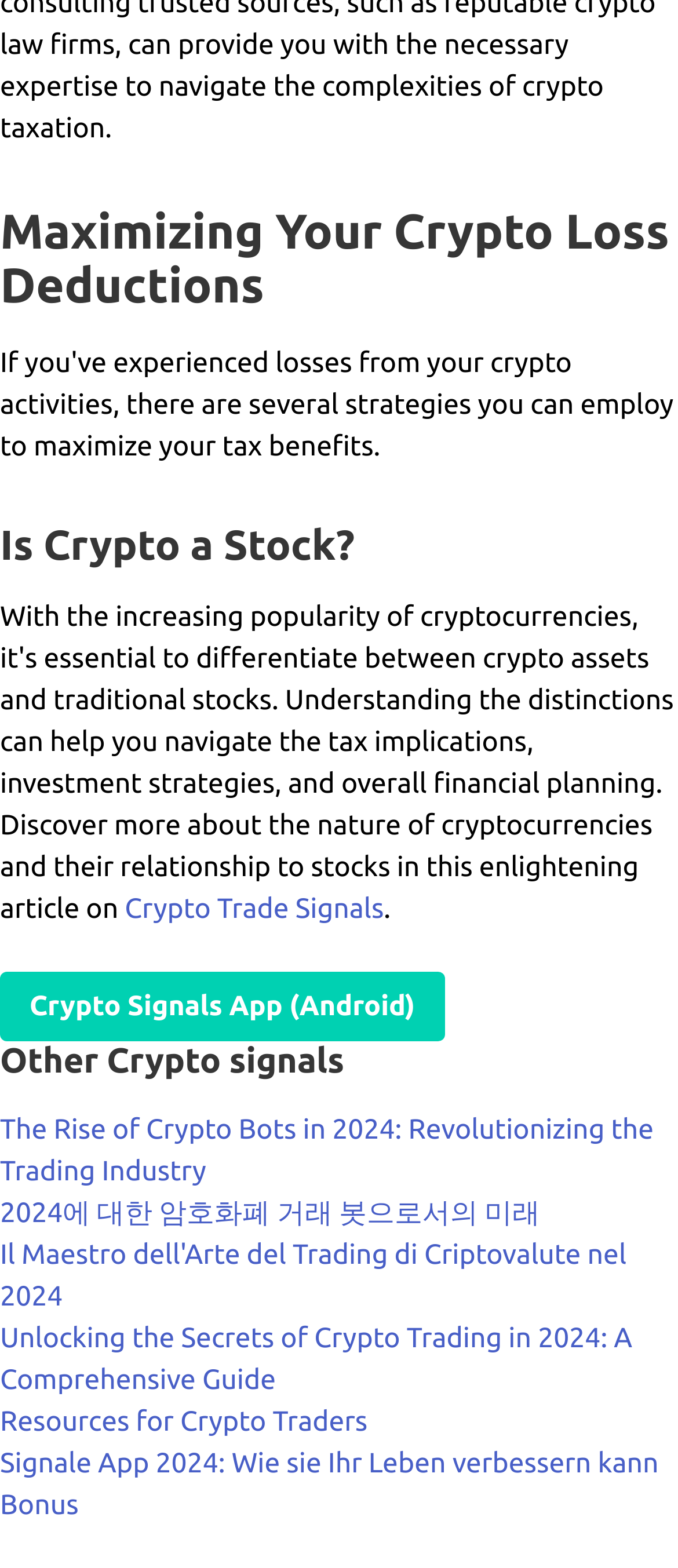Locate the bounding box coordinates of the area to click to fulfill this instruction: "Read 'The Rise of Crypto Bots in 2024: Revolutionizing the Trading Industry'". The bounding box should be presented as four float numbers between 0 and 1, in the order [left, top, right, bottom].

[0.0, 0.711, 0.964, 0.757]